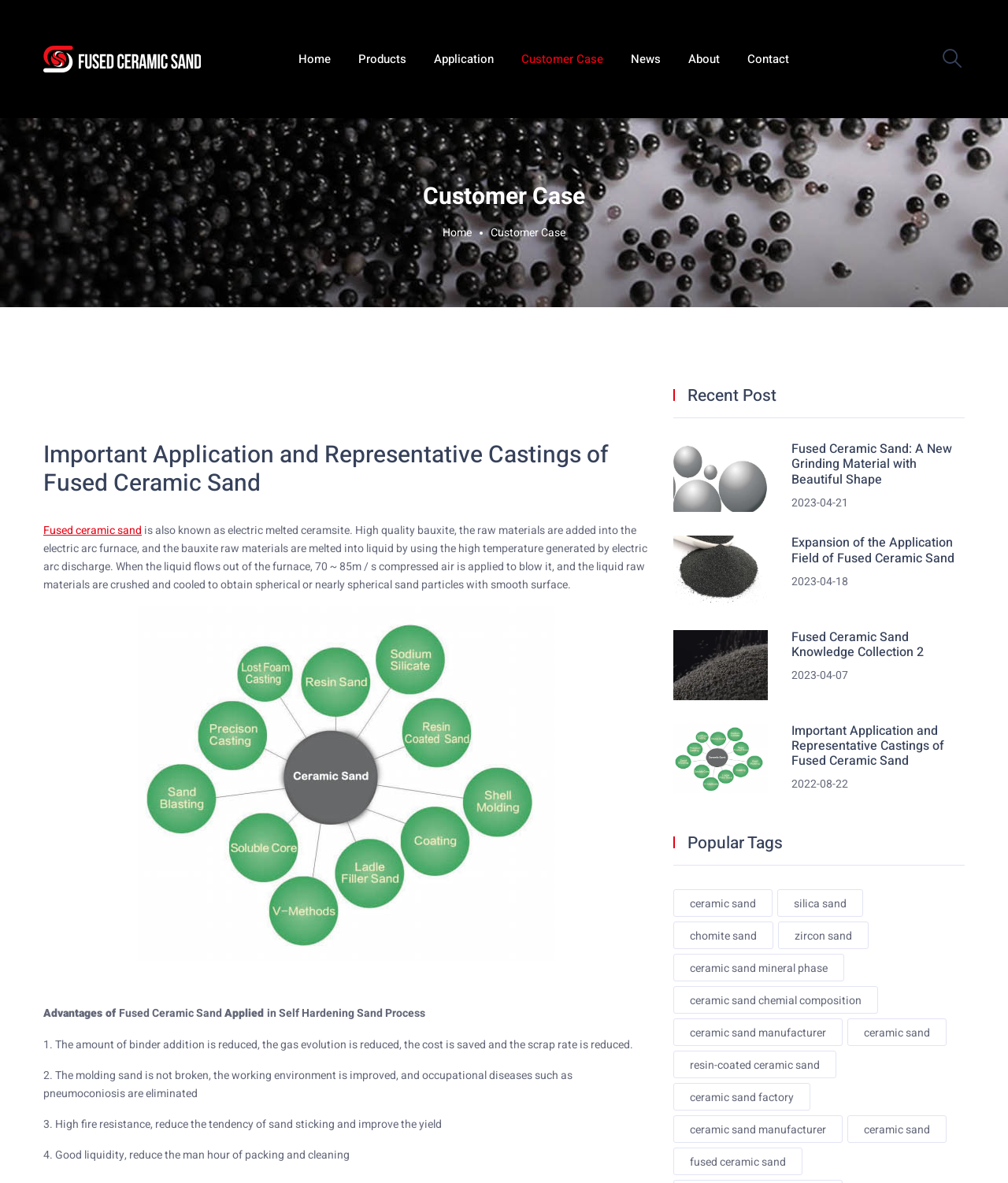Determine the bounding box coordinates of the clickable element to achieve the following action: 'Read the 'Important Application and Representative Castings of Fused Ceramic Sand' article'. Provide the coordinates as four float values between 0 and 1, formatted as [left, top, right, bottom].

[0.043, 0.373, 0.645, 0.421]